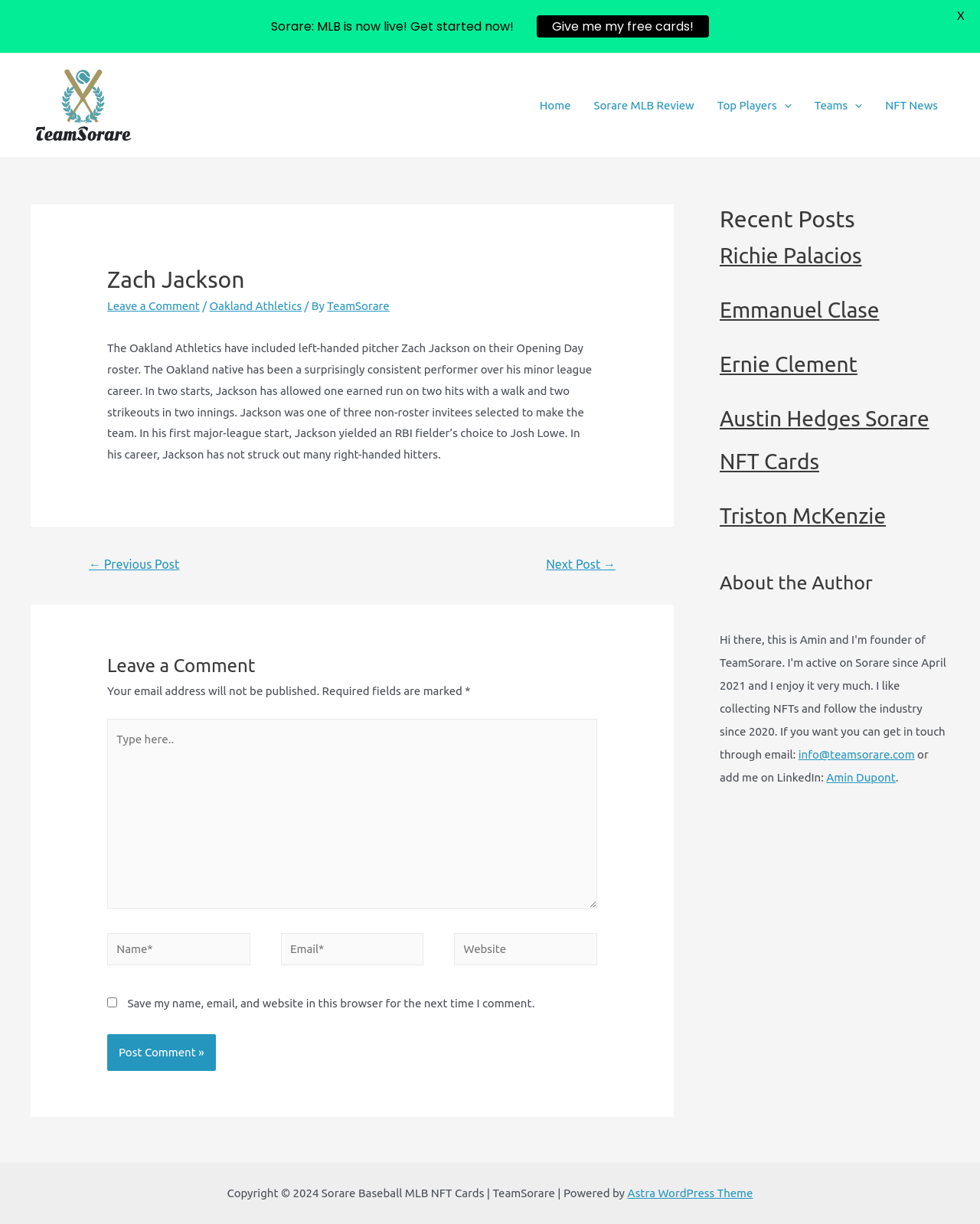Determine the bounding box coordinates of the target area to click to execute the following instruction: "Leave a comment."

[0.109, 0.245, 0.204, 0.255]